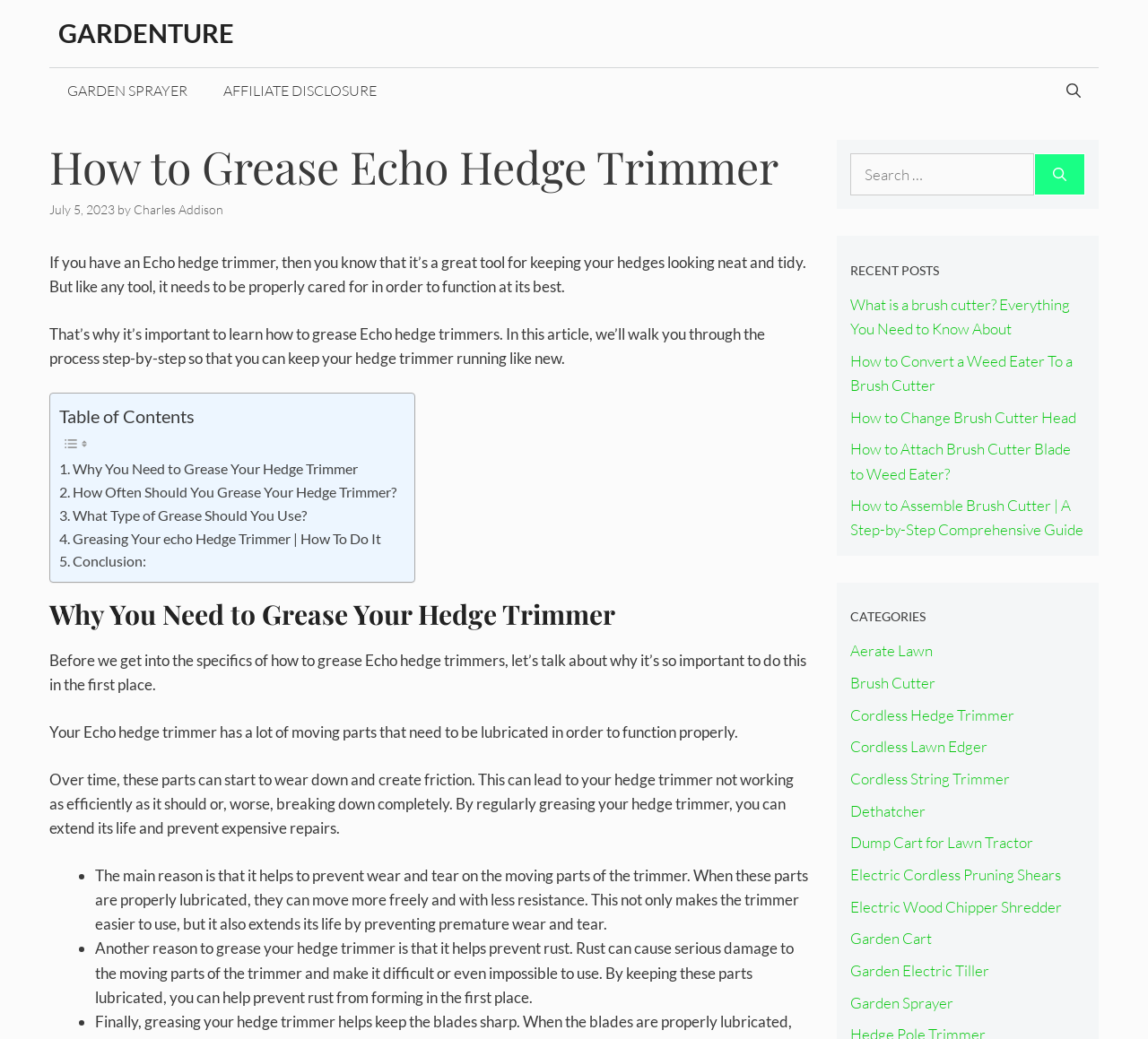Provide the bounding box coordinates of the UI element that matches the description: "Electric Cordless Pruning Shears".

[0.74, 0.833, 0.924, 0.851]